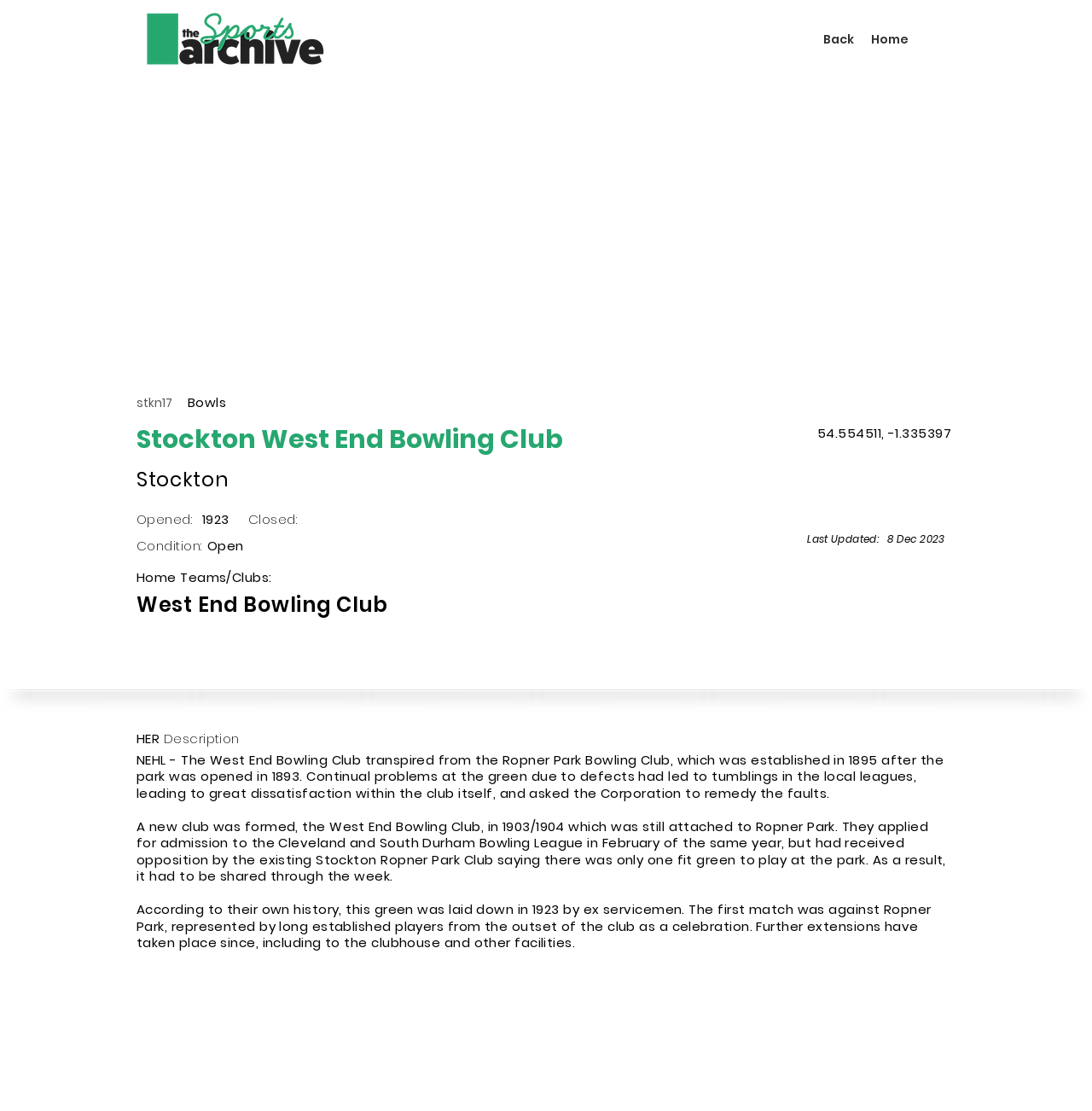Predict the bounding box of the UI element based on this description: "Back".

[0.745, 0.028, 0.791, 0.043]